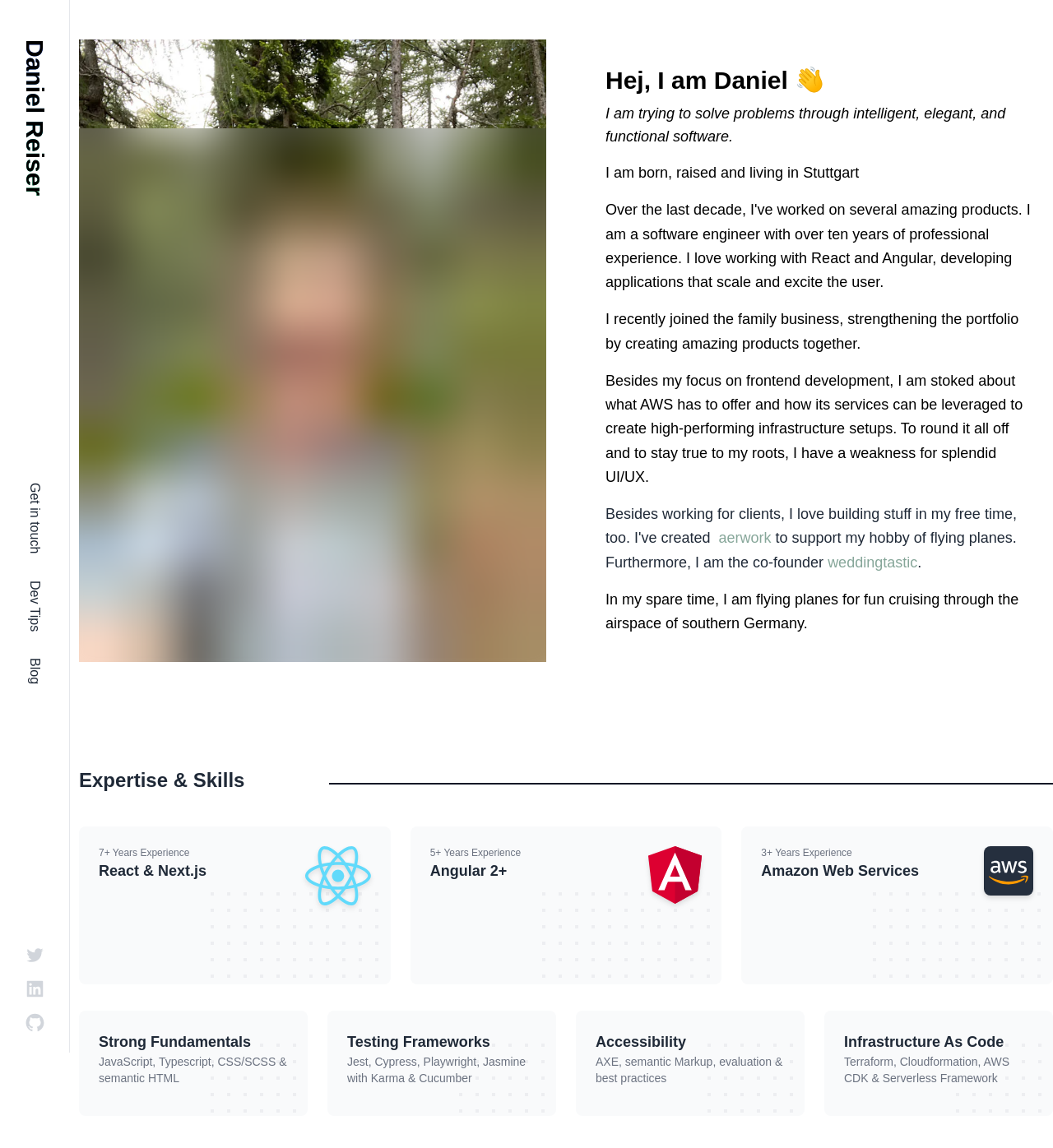Could you provide the bounding box coordinates for the portion of the screen to click to complete this instruction: "Explore aerwork"?

[0.682, 0.462, 0.732, 0.476]